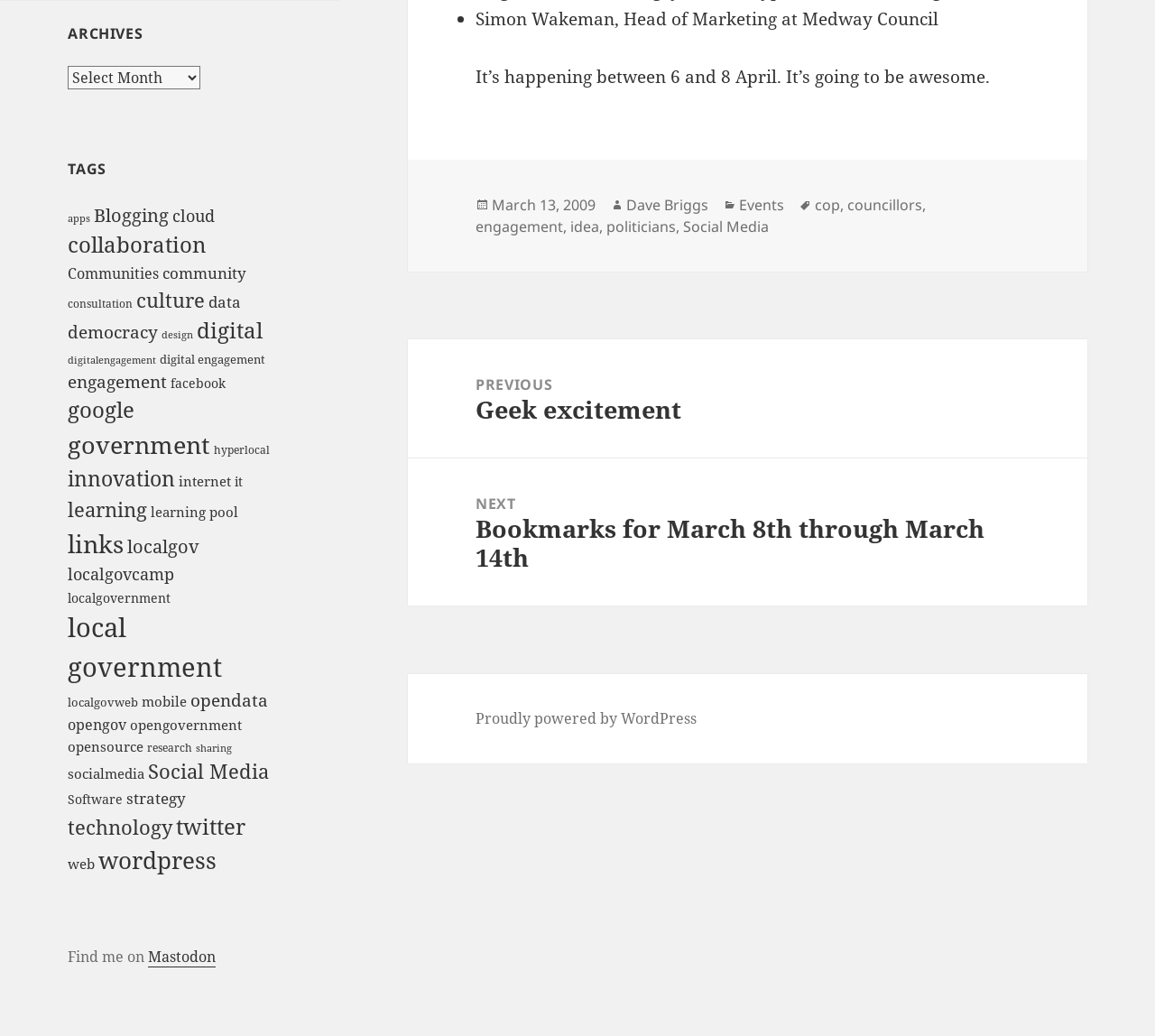Give a succinct answer to this question in a single word or phrase: 
What is the main category of the archives?

Tags